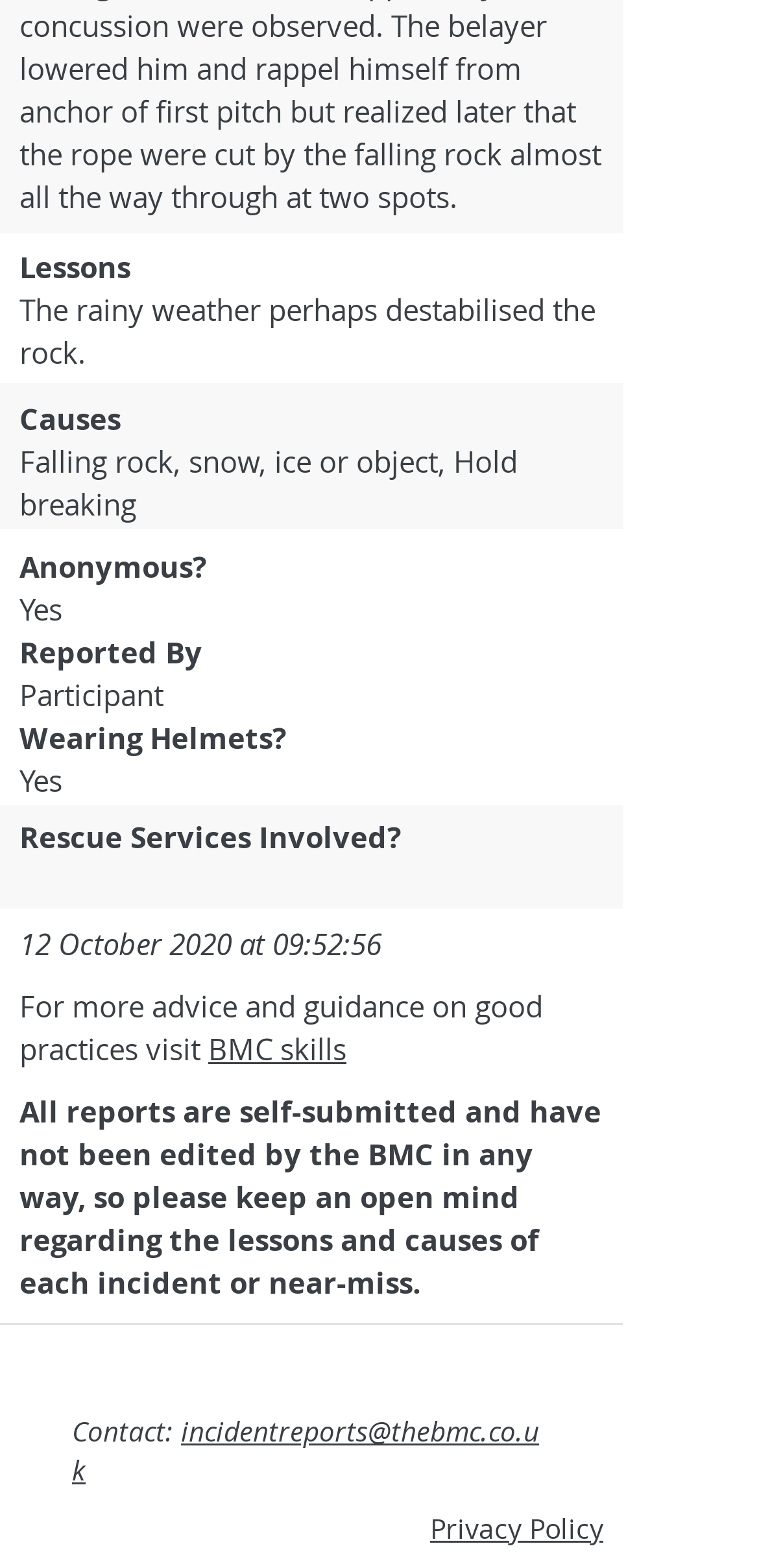Is the report anonymous?
Could you please answer the question thoroughly and with as much detail as possible?

The answer can be found in the section 'Anonymous?' where it says 'Yes'.